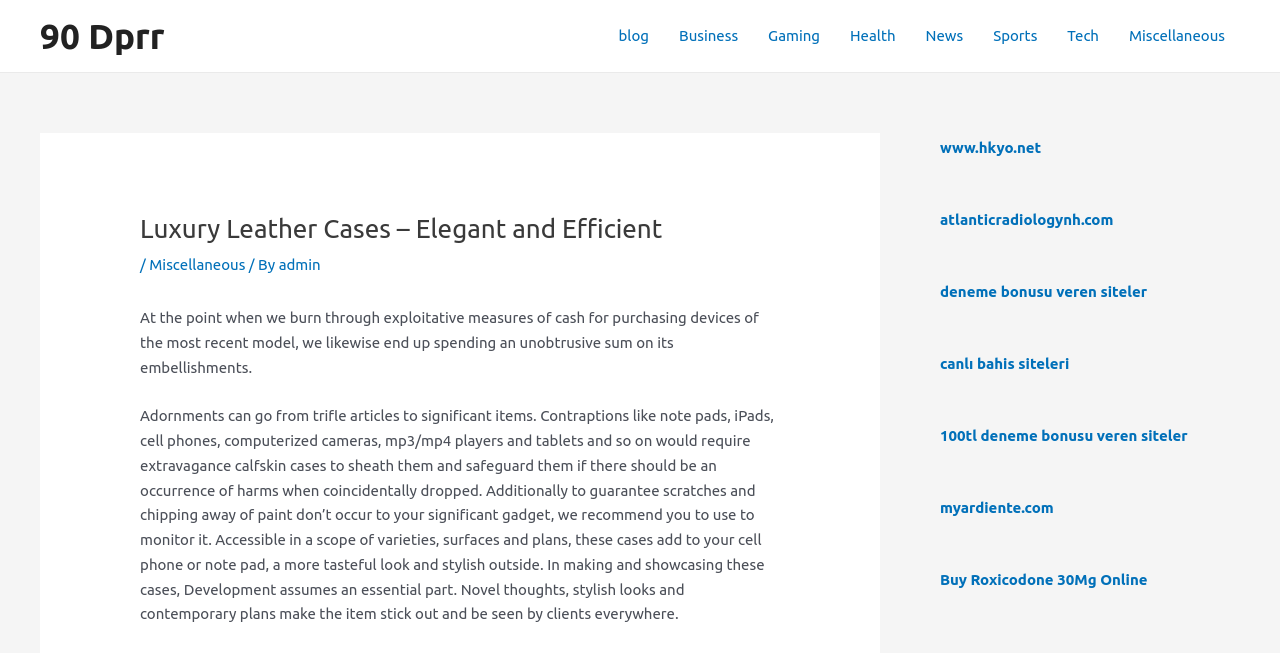Please identify the bounding box coordinates of the element I need to click to follow this instruction: "Go to the 'Miscellaneous' section".

[0.87, 0.002, 0.969, 0.109]